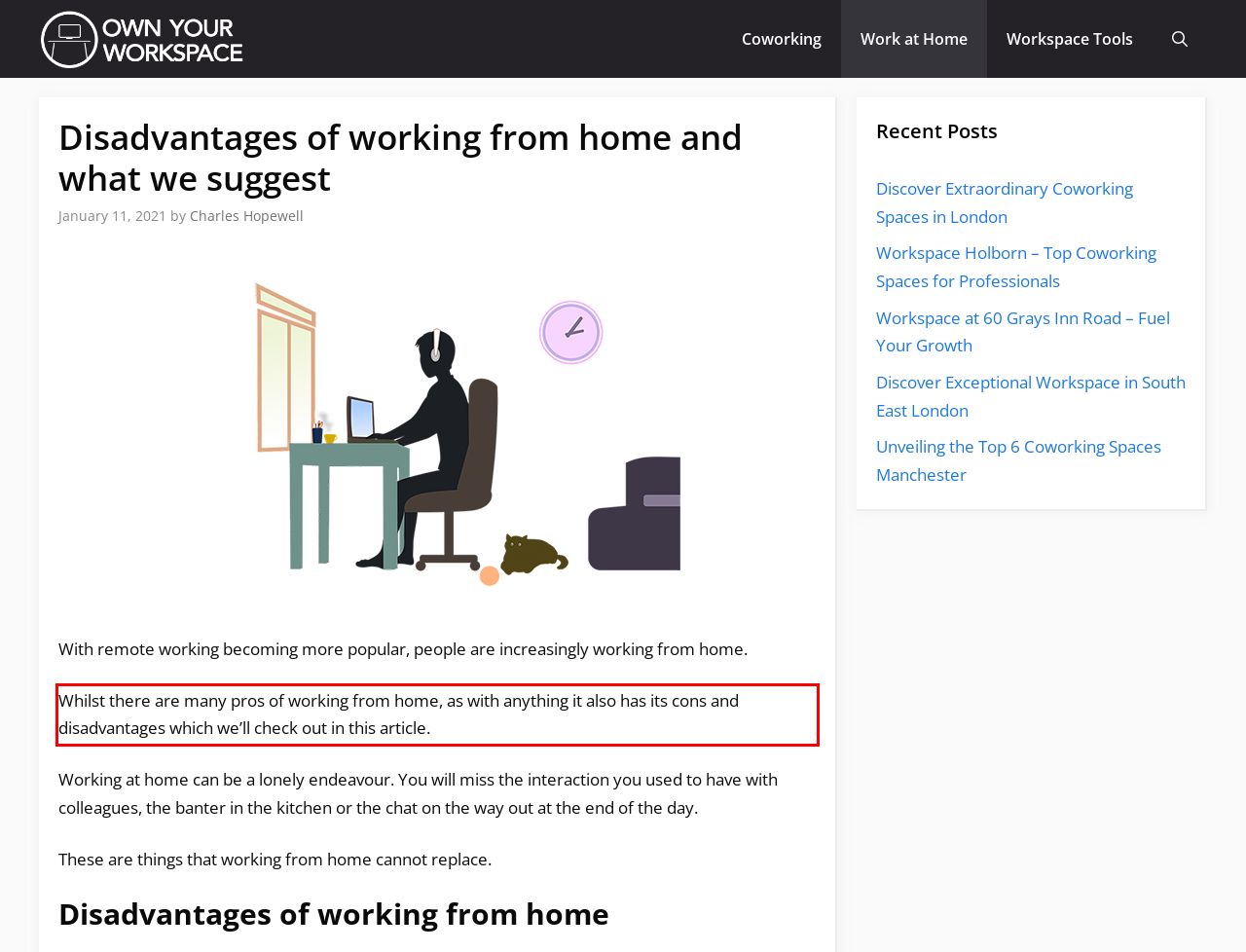Please extract the text content within the red bounding box on the webpage screenshot using OCR.

Whilst there are many pros of working from home, as with anything it also has its cons and disadvantages which we’ll check out in this article.